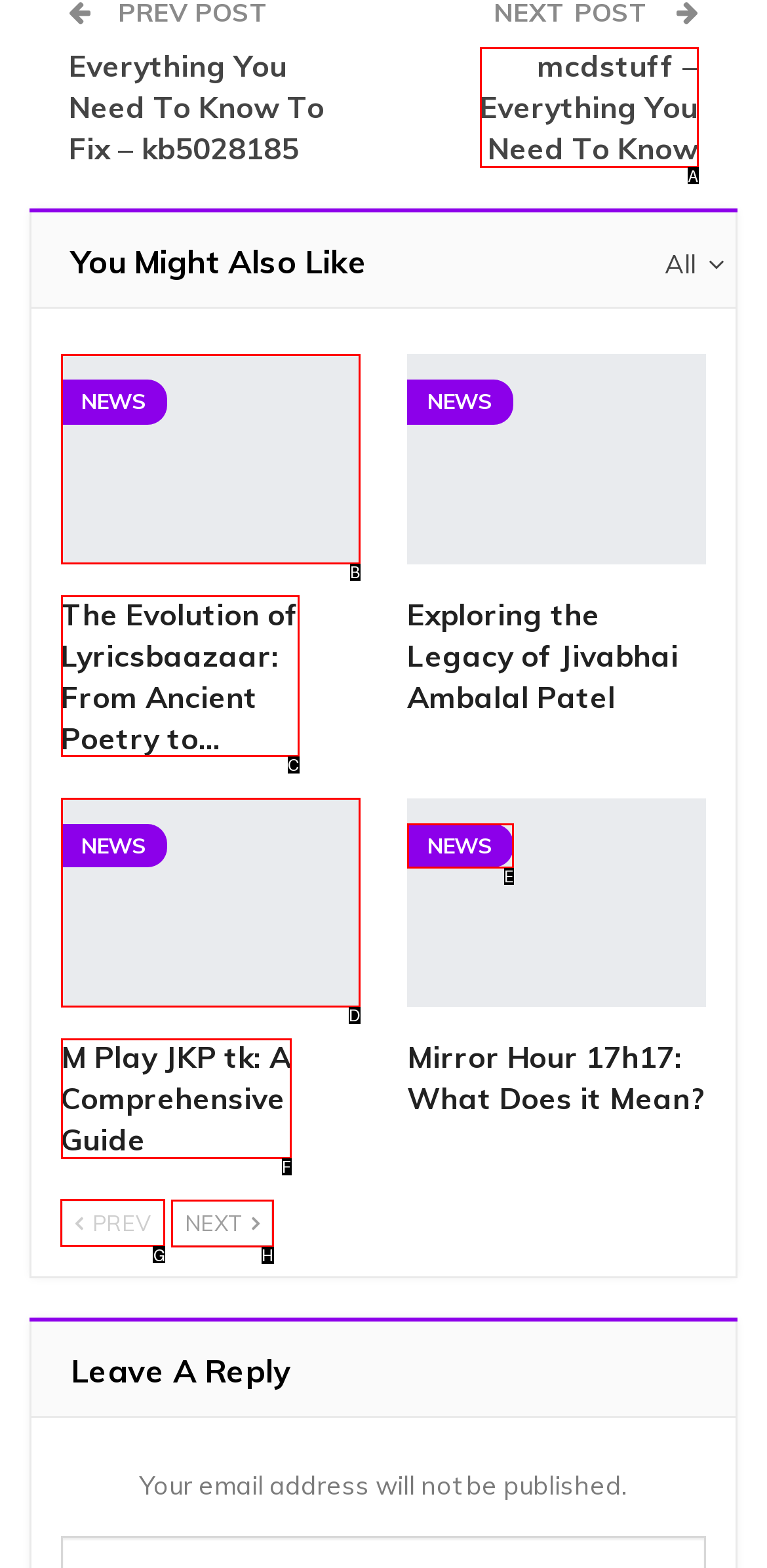For the task "Click on the 'Previous' button", which option's letter should you click? Answer with the letter only.

G